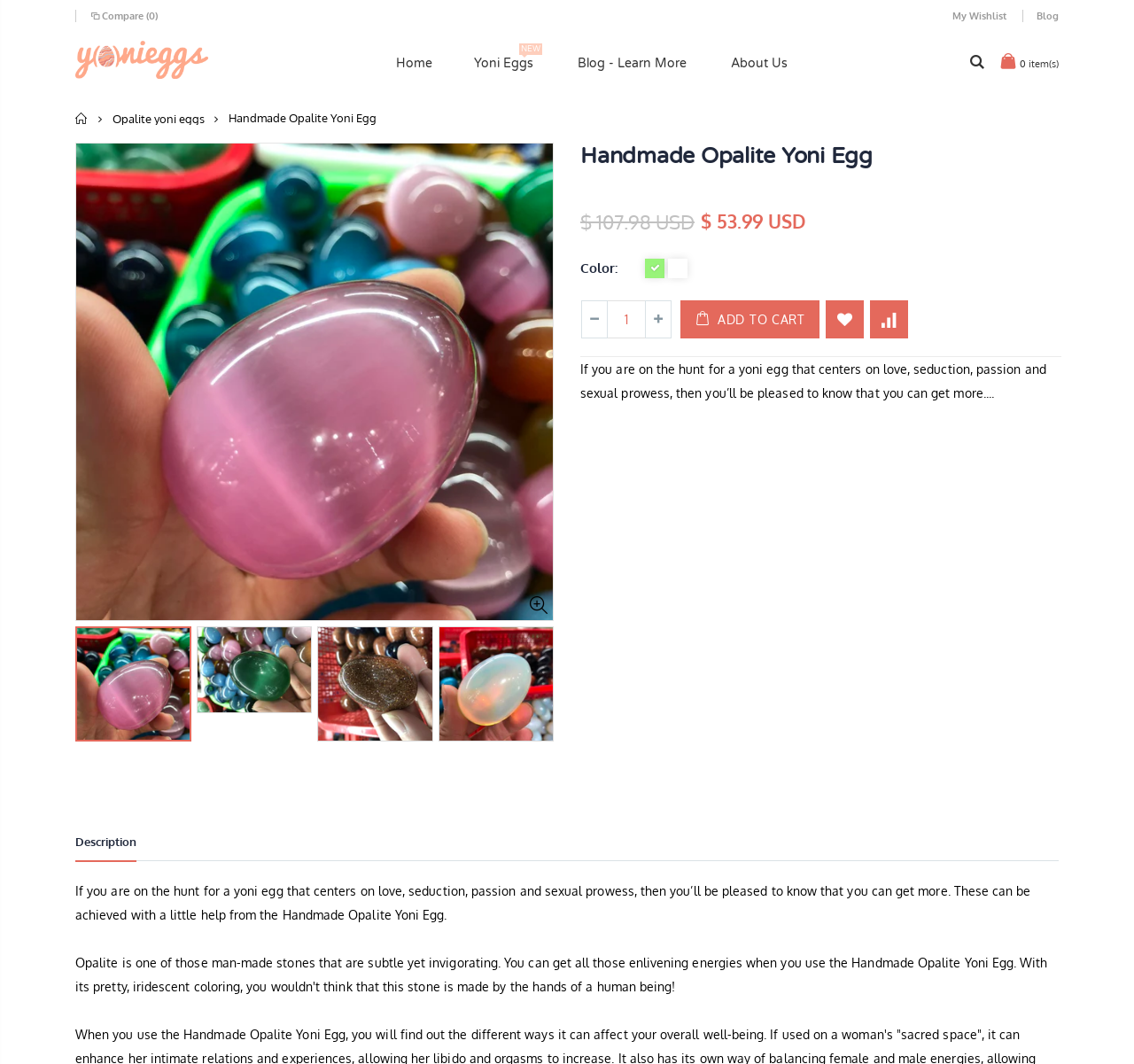What is the purpose of the yoni egg?
Give a one-word or short phrase answer based on the image.

Love, seduction, passion, and sexual prowess